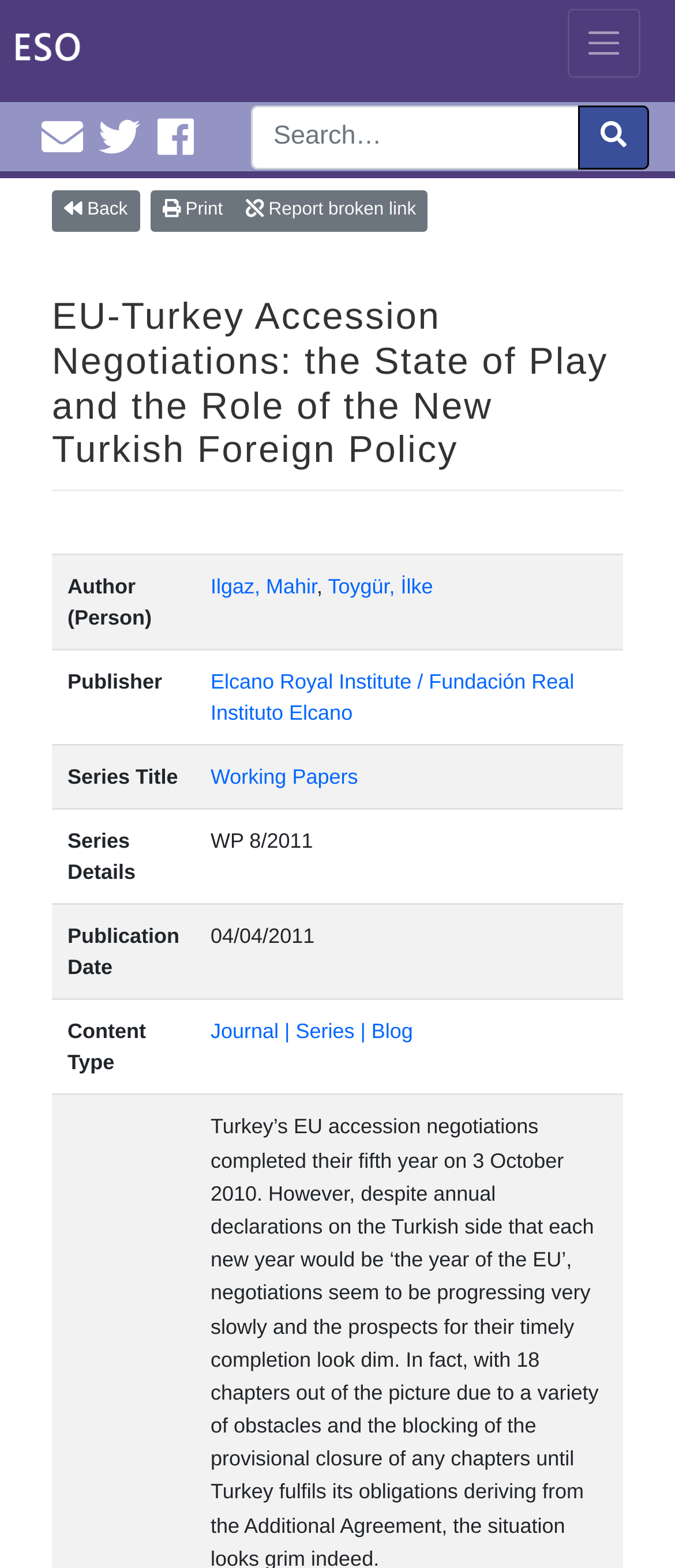Respond concisely with one word or phrase to the following query:
What is the publication date?

04/04/2011